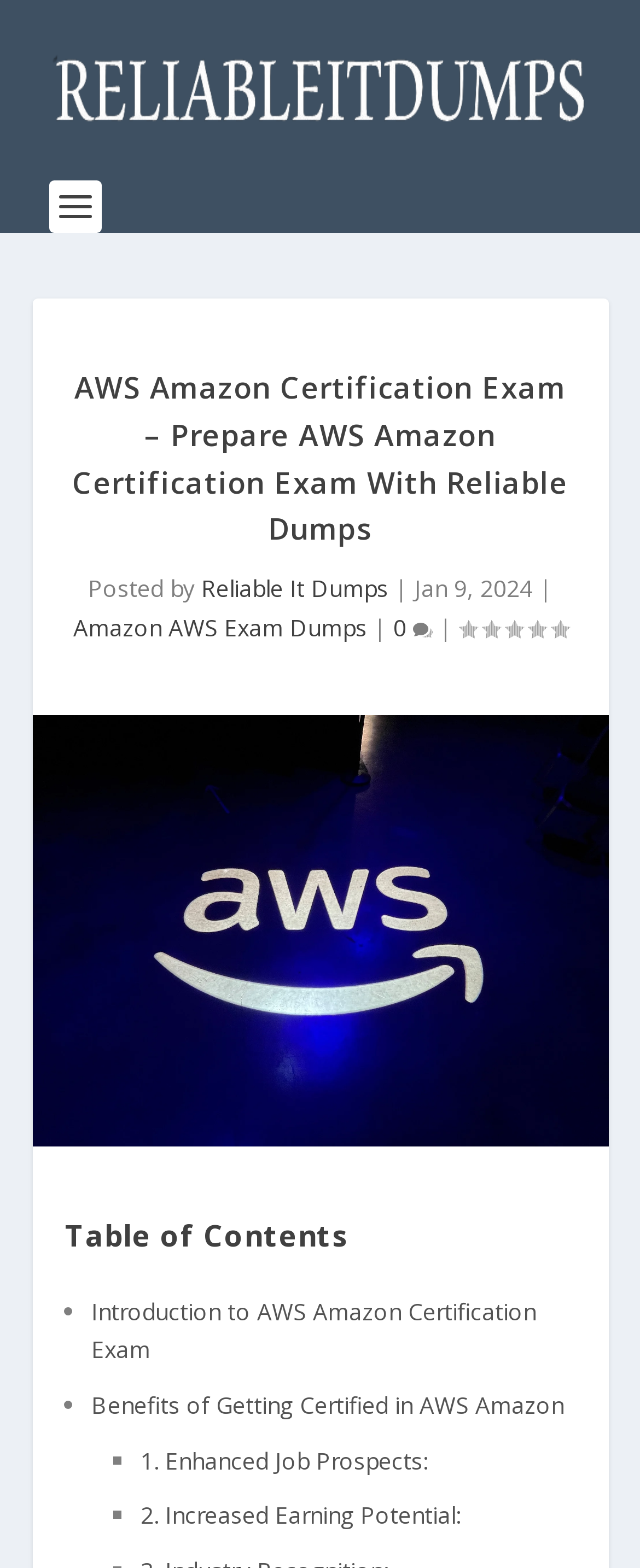Predict the bounding box coordinates for the UI element described as: "Reliable It Dumps". The coordinates should be four float numbers between 0 and 1, presented as [left, top, right, bottom].

[0.314, 0.365, 0.606, 0.385]